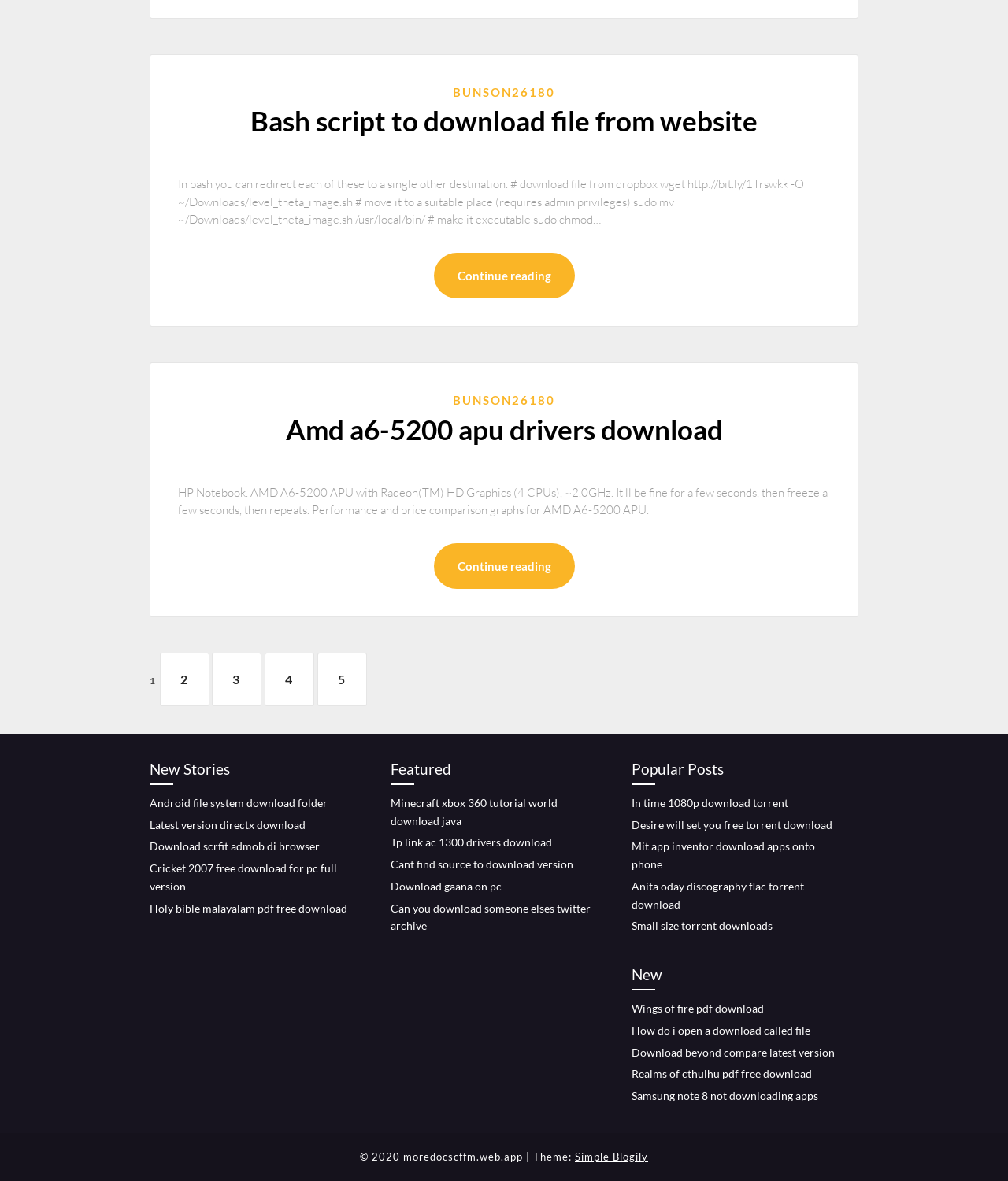Can you determine the bounding box coordinates of the area that needs to be clicked to fulfill the following instruction: "Read 'Amd a6-5200 apu drivers download'"?

[0.283, 0.349, 0.717, 0.377]